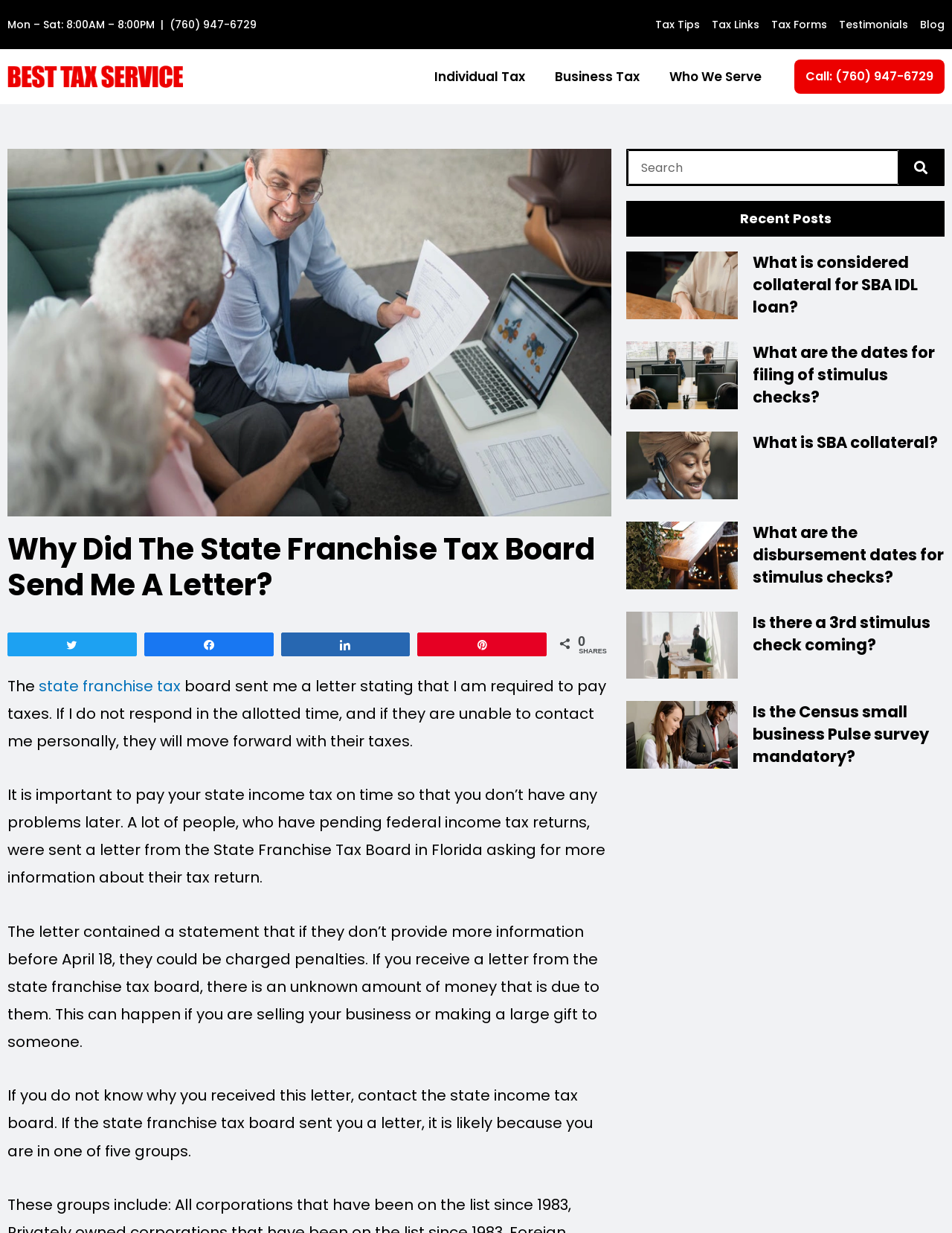Please identify the bounding box coordinates of the element I need to click to follow this instruction: "Call the phone number".

[0.834, 0.048, 0.992, 0.076]